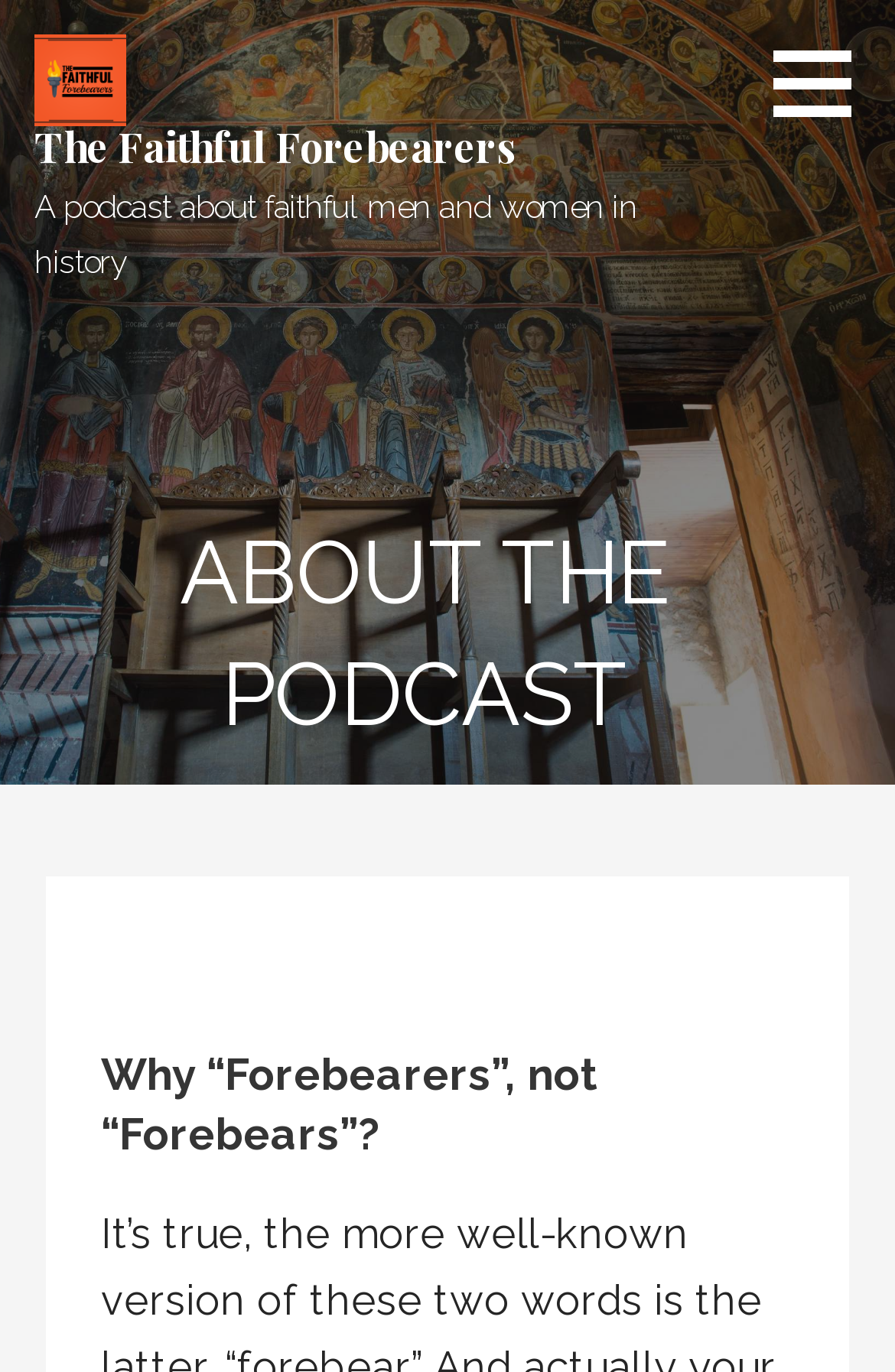Determine the bounding box coordinates for the UI element with the following description: "parent_node: The Faithful Forebearers". The coordinates should be four float numbers between 0 and 1, represented as [left, top, right, bottom].

[0.038, 0.04, 0.141, 0.072]